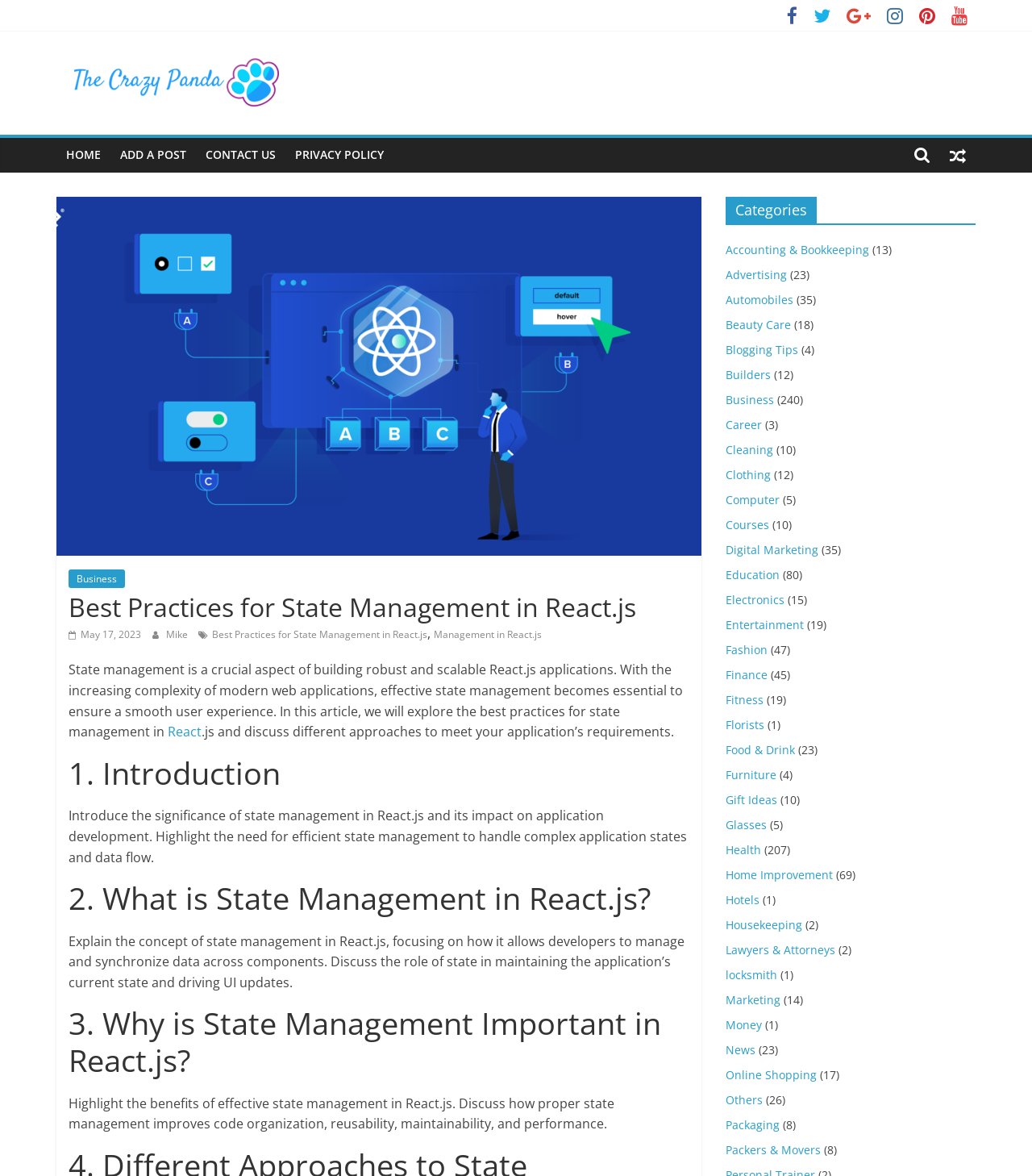Identify the bounding box coordinates of the region that needs to be clicked to carry out this instruction: "Click on the HOME link". Provide these coordinates as four float numbers ranging from 0 to 1, i.e., [left, top, right, bottom].

[0.055, 0.118, 0.107, 0.147]